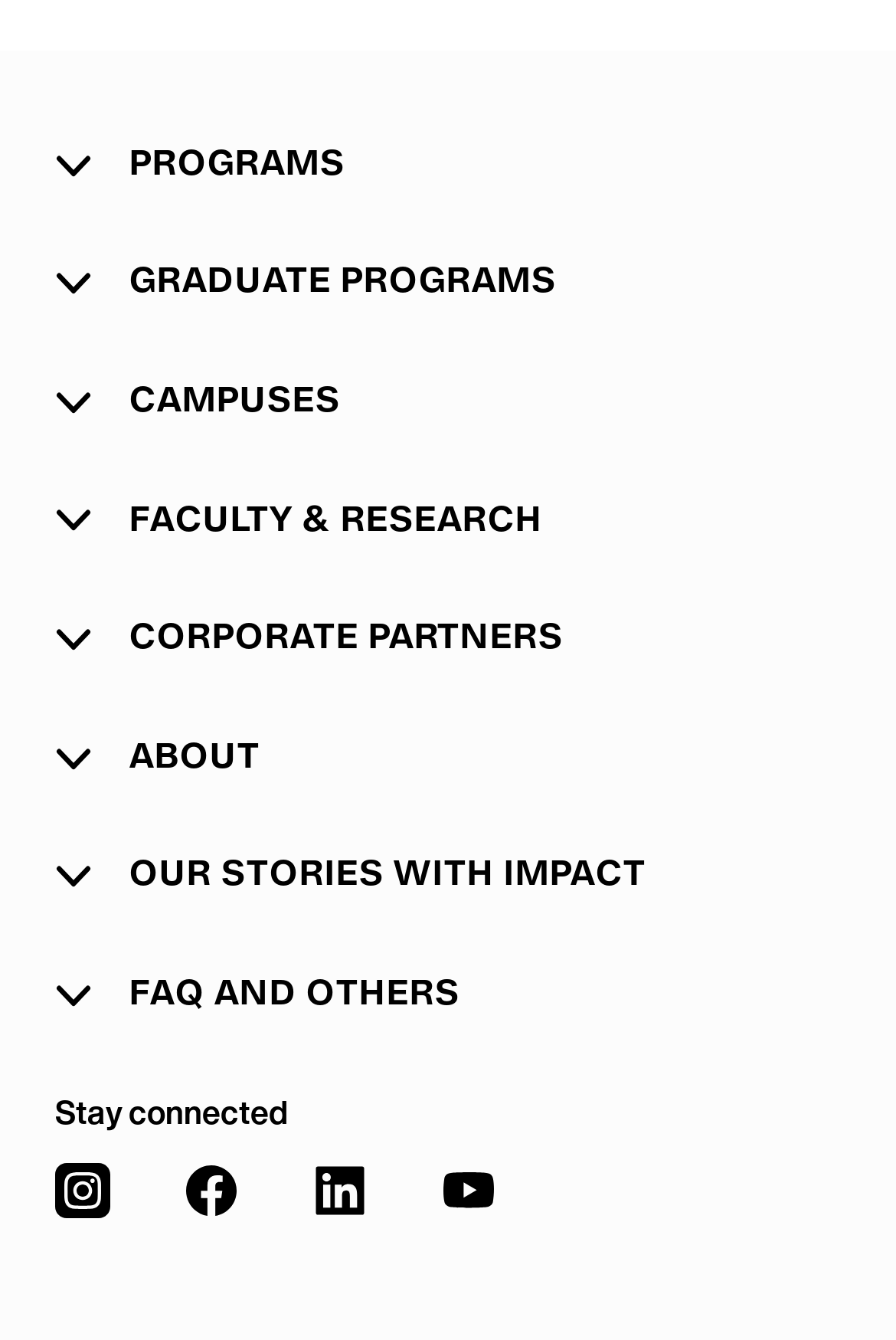How many buttons are there in the menu?
Use the information from the image to give a detailed answer to the question.

I counted the number of buttons in the menu at the top of the webpage, which are 'PROGRAMS', 'GRADUATE PROGRAMS', 'CAMPUSES', 'FACULTY & RESEARCH', 'CORPORATE PARTNERS', 'ABOUT', 'OUR STORIES WITH IMPACT', and 'FAQ AND OTHERS'.